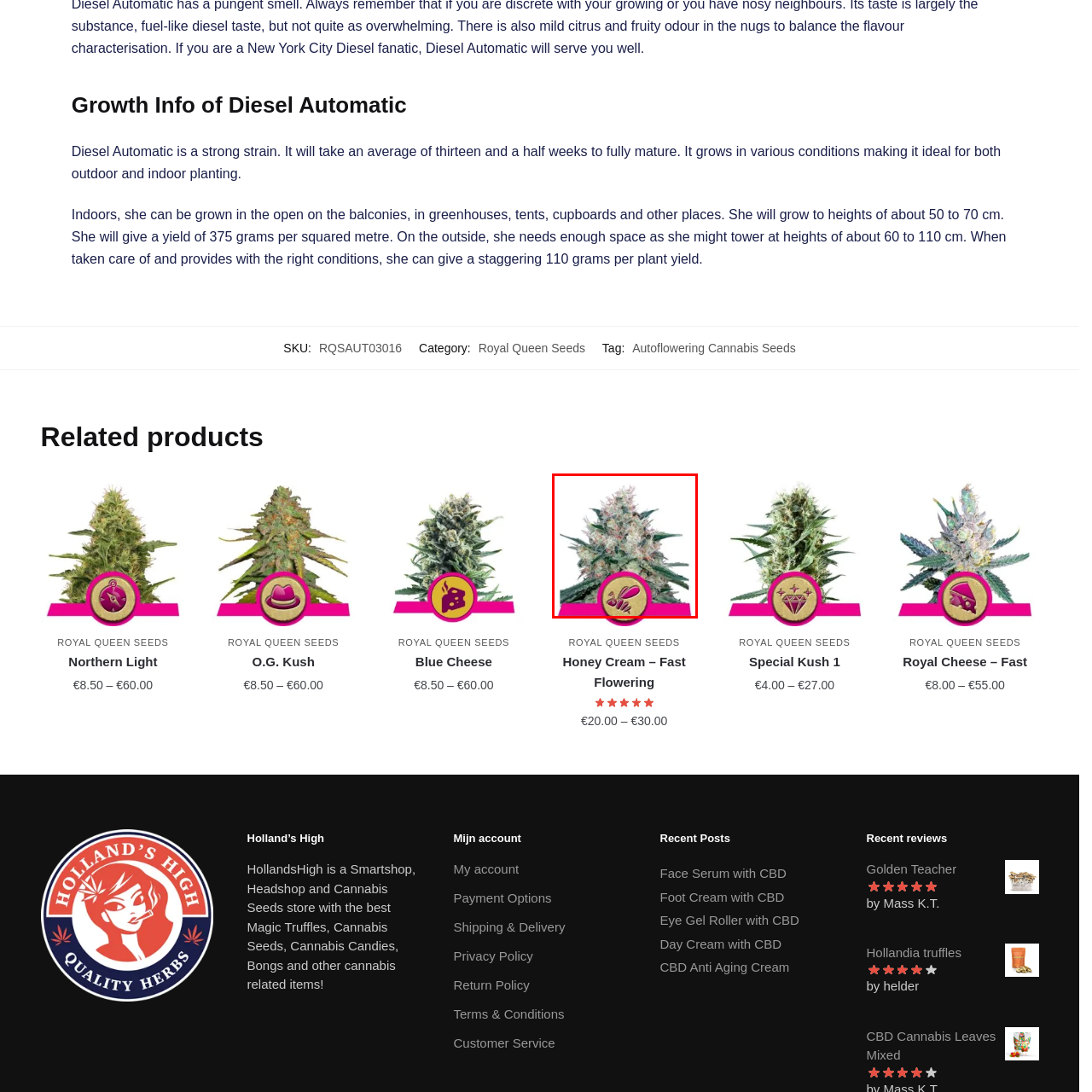Check the content in the red bounding box and reply to the question using a single word or phrase:
What is the characteristic of the cannabis plant's foliage?

Vibrant